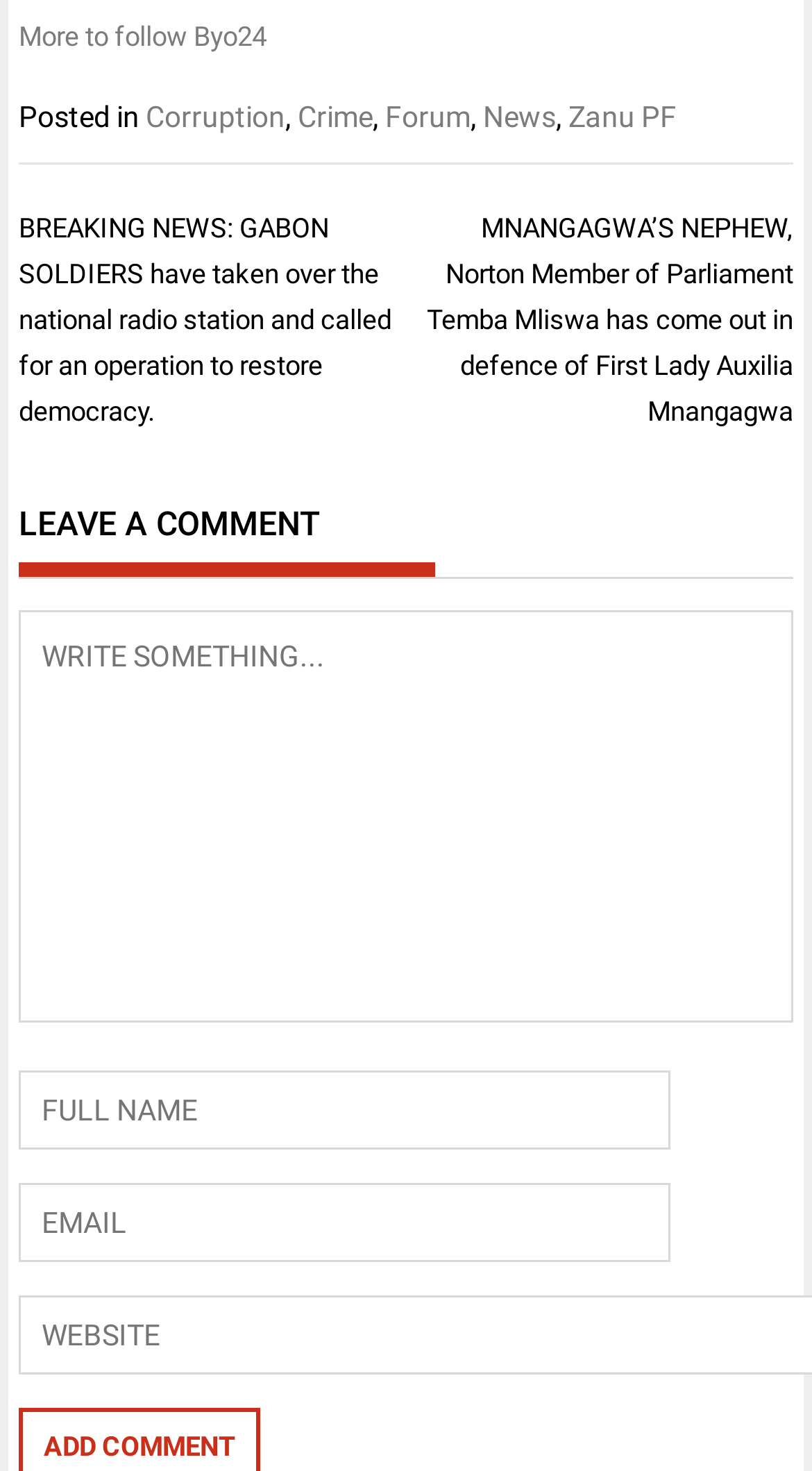Examine the image carefully and respond to the question with a detailed answer: 
How many links are there in the post navigation section?

The post navigation section contains two links, which are 'BREAKING NEWS: GABON SOLDIERS have taken over the national radio station and called for an operation to restore democracy.' and 'MNANGAGWA’S NEPHEW, Norton Member of Parliament Temba Mliswa has come out in defence of First Lady Auxilia Mnangagwa'.